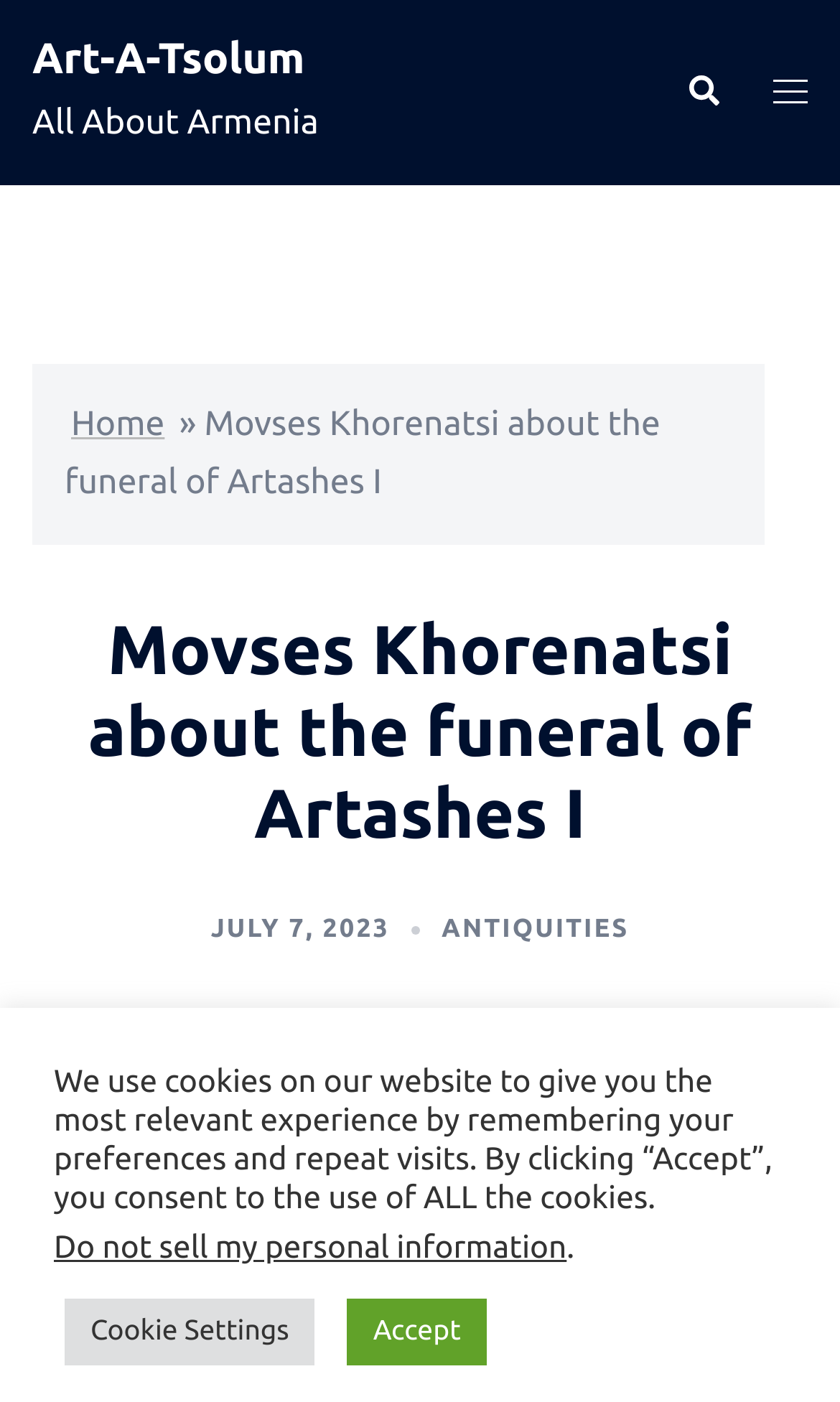Please provide a detailed answer to the question below by examining the image:
What is the name of the website?

I found the name of the website by looking at the top-left corner of the webpage, where I saw a link 'Art-A-Tsolum'. This suggests that the website is named 'Art-A-Tsolum'.